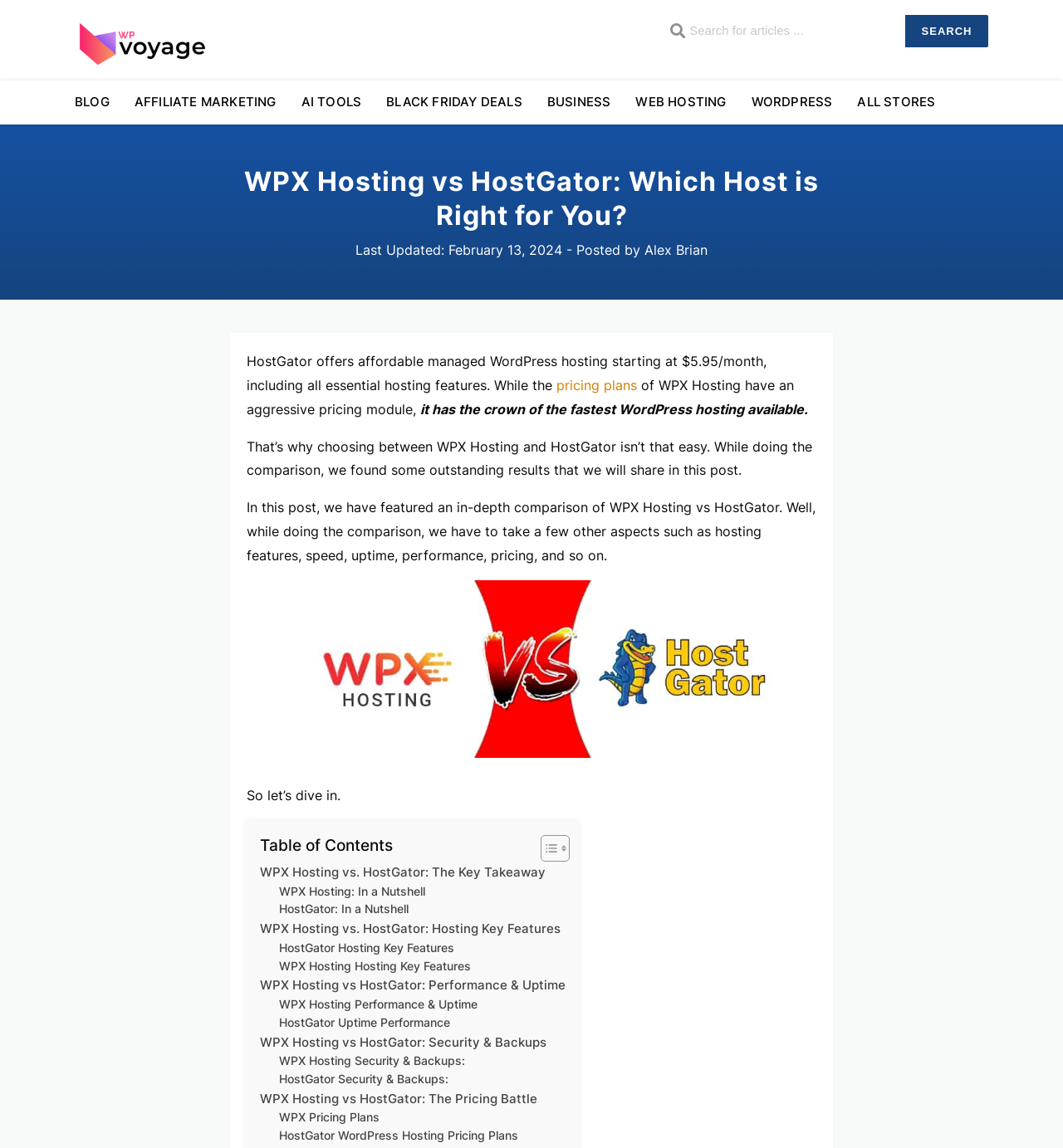Identify the bounding box coordinates for the element you need to click to achieve the following task: "Toggle the table of content". Provide the bounding box coordinates as four float numbers between 0 and 1, in the form [left, top, right, bottom].

[0.497, 0.727, 0.532, 0.751]